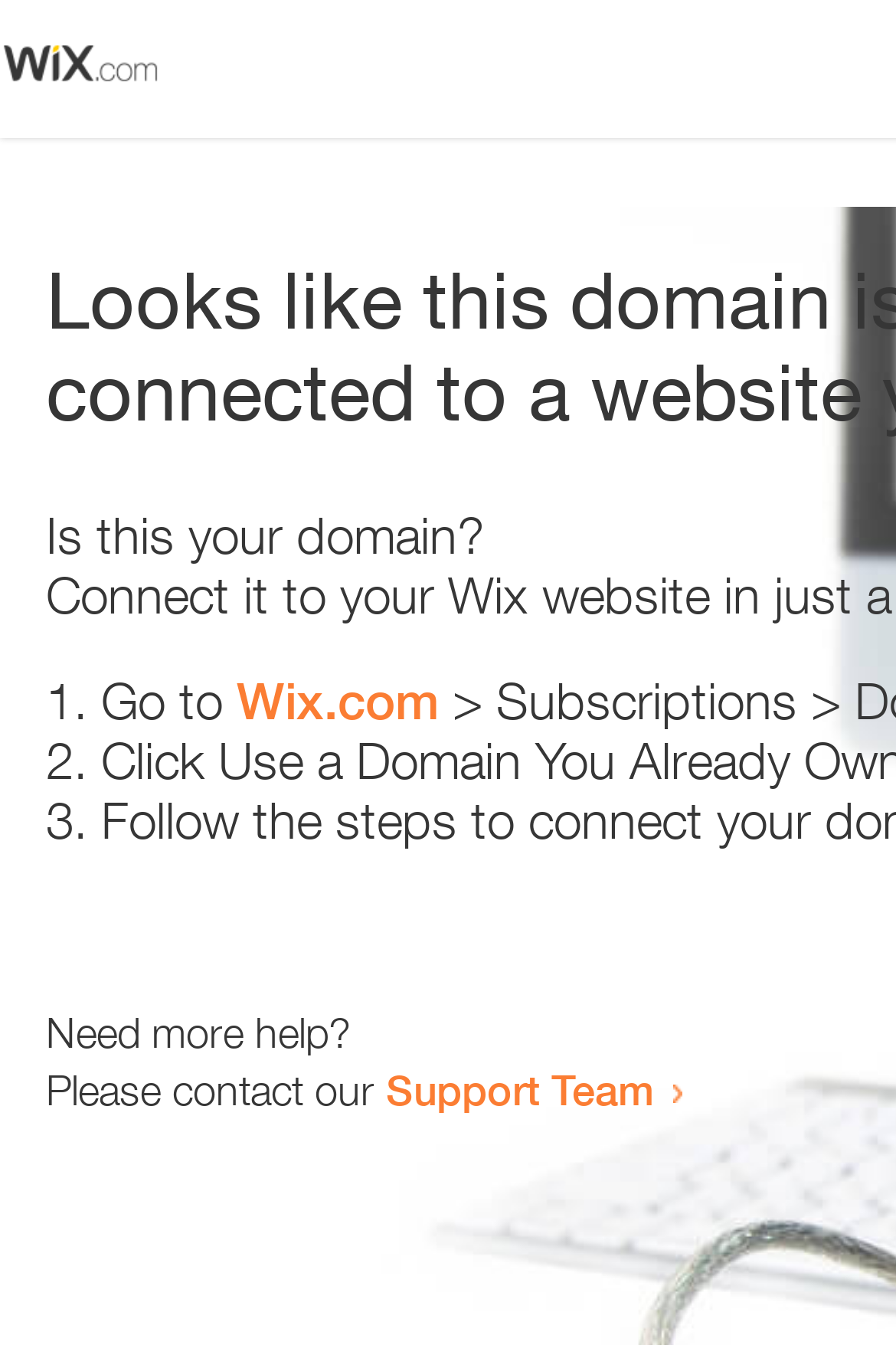What is the question being asked at the top of the page?
Identify the answer in the screenshot and reply with a single word or phrase.

Is this your domain?